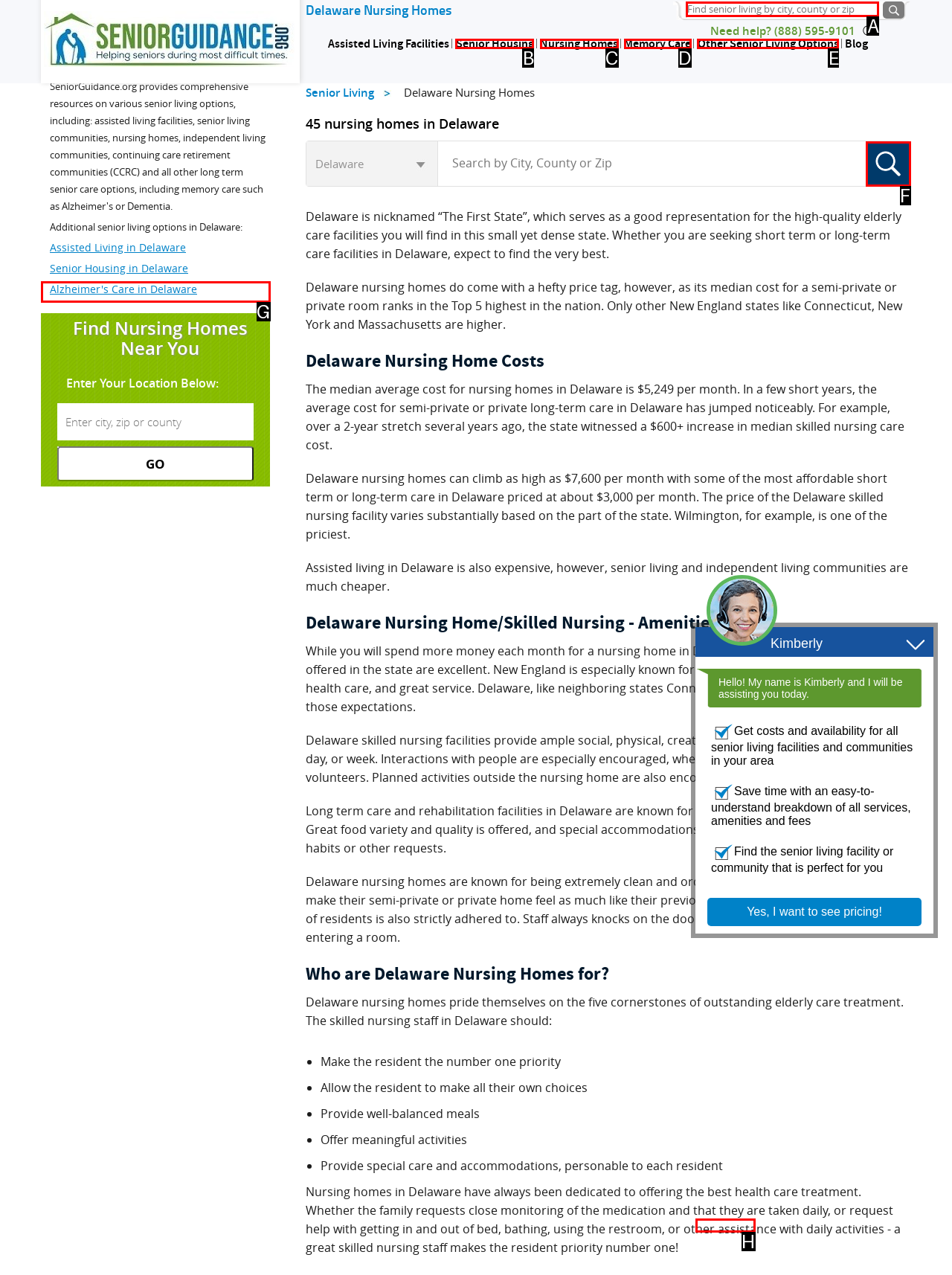Identify the option that corresponds to the description: alt="image". Provide only the letter of the option directly.

F